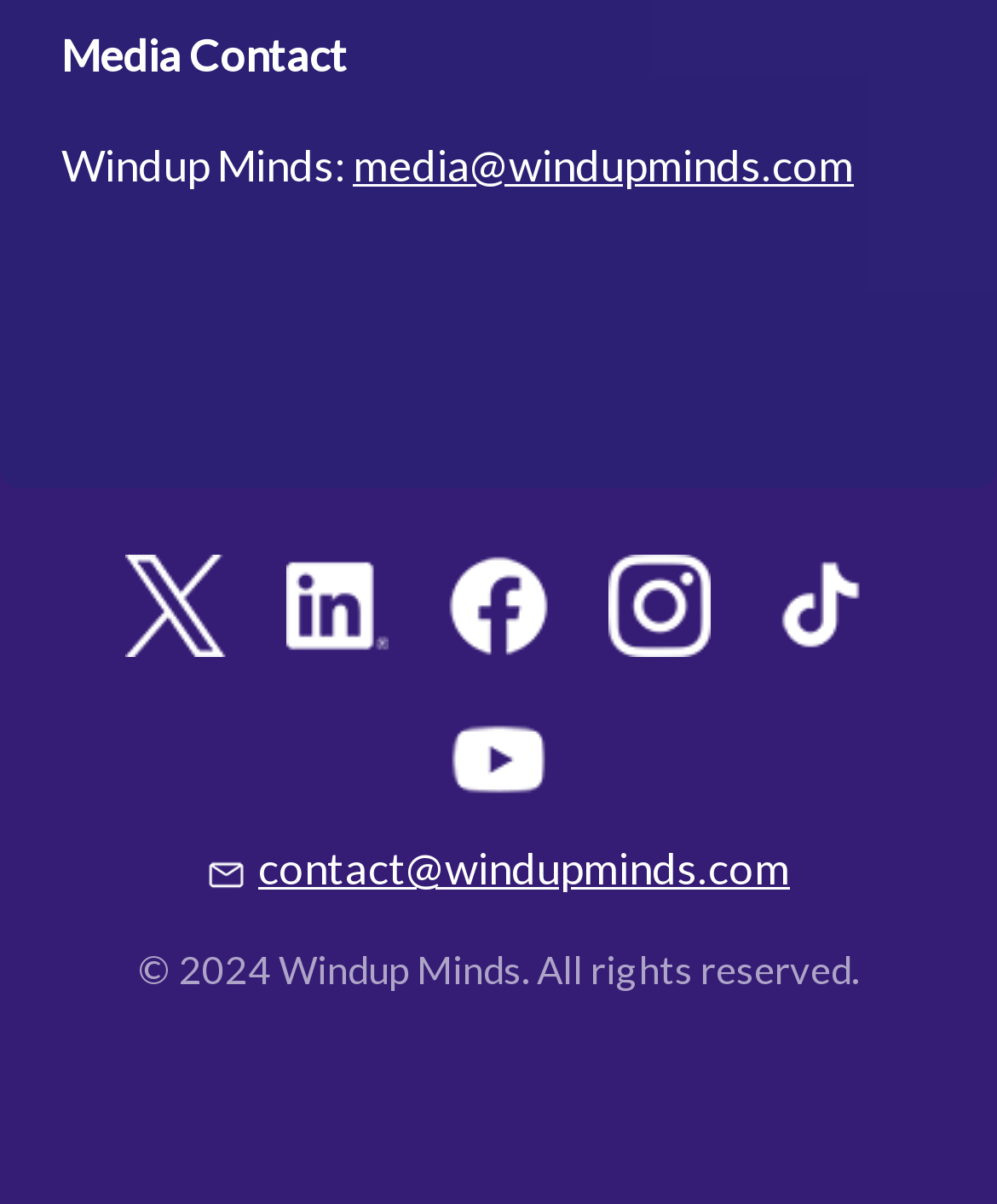Please identify the coordinates of the bounding box that should be clicked to fulfill this instruction: "Contact media".

[0.354, 0.114, 0.856, 0.159]